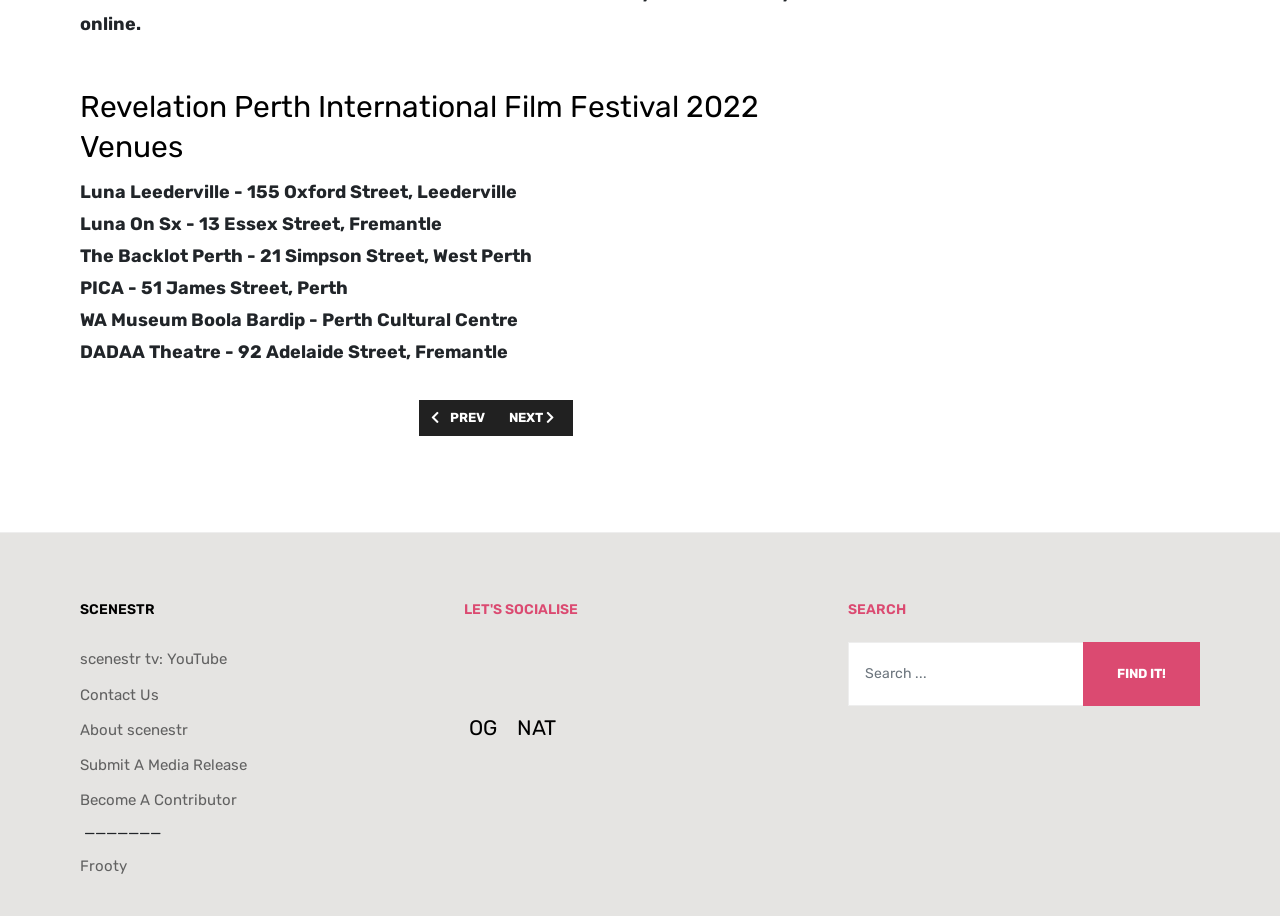Given the element description: "alt="Facebook pink circle"", predict the bounding box coordinates of this UI element. The coordinates must be four float numbers between 0 and 1, given as [left, top, right, bottom].

[0.363, 0.713, 0.395, 0.732]